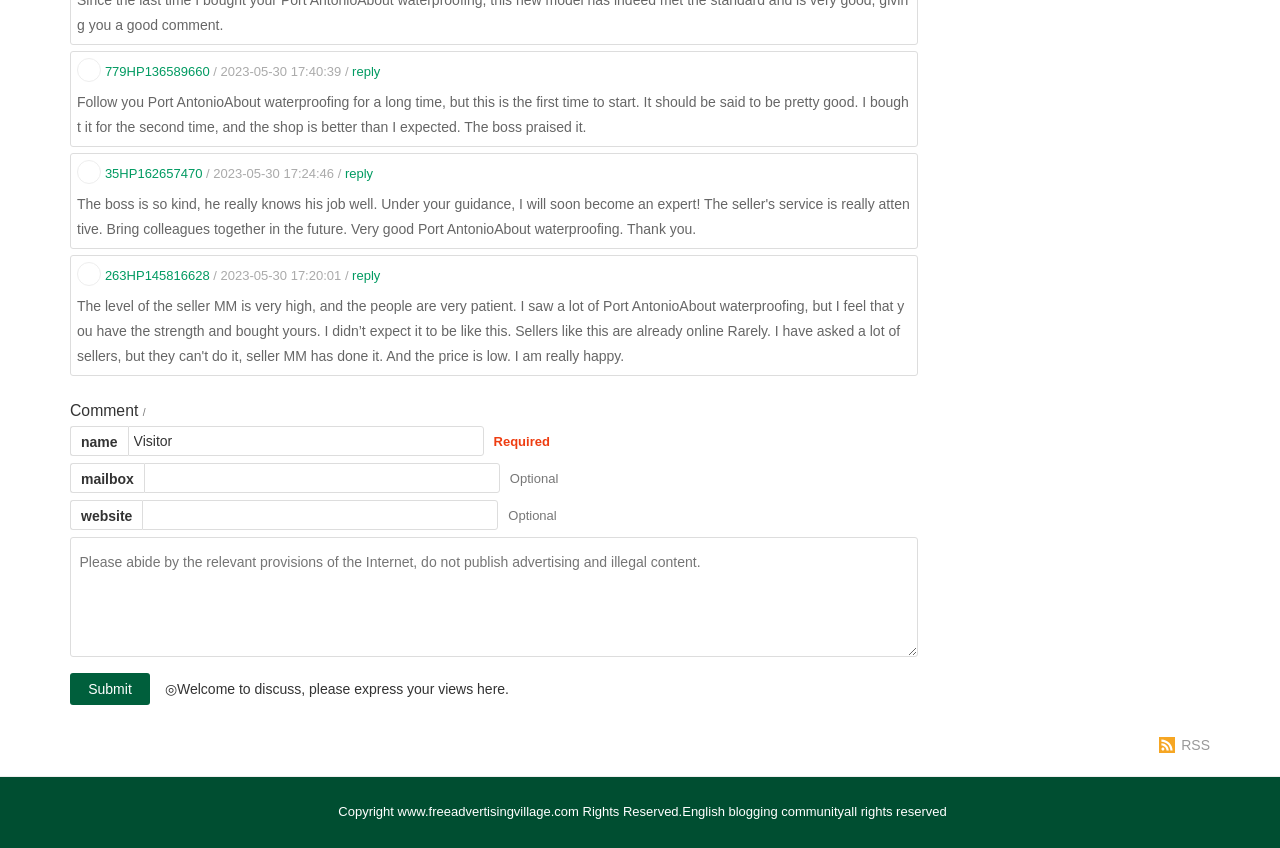Identify the bounding box coordinates of the part that should be clicked to carry out this instruction: "Click the reply link".

[0.275, 0.076, 0.297, 0.093]